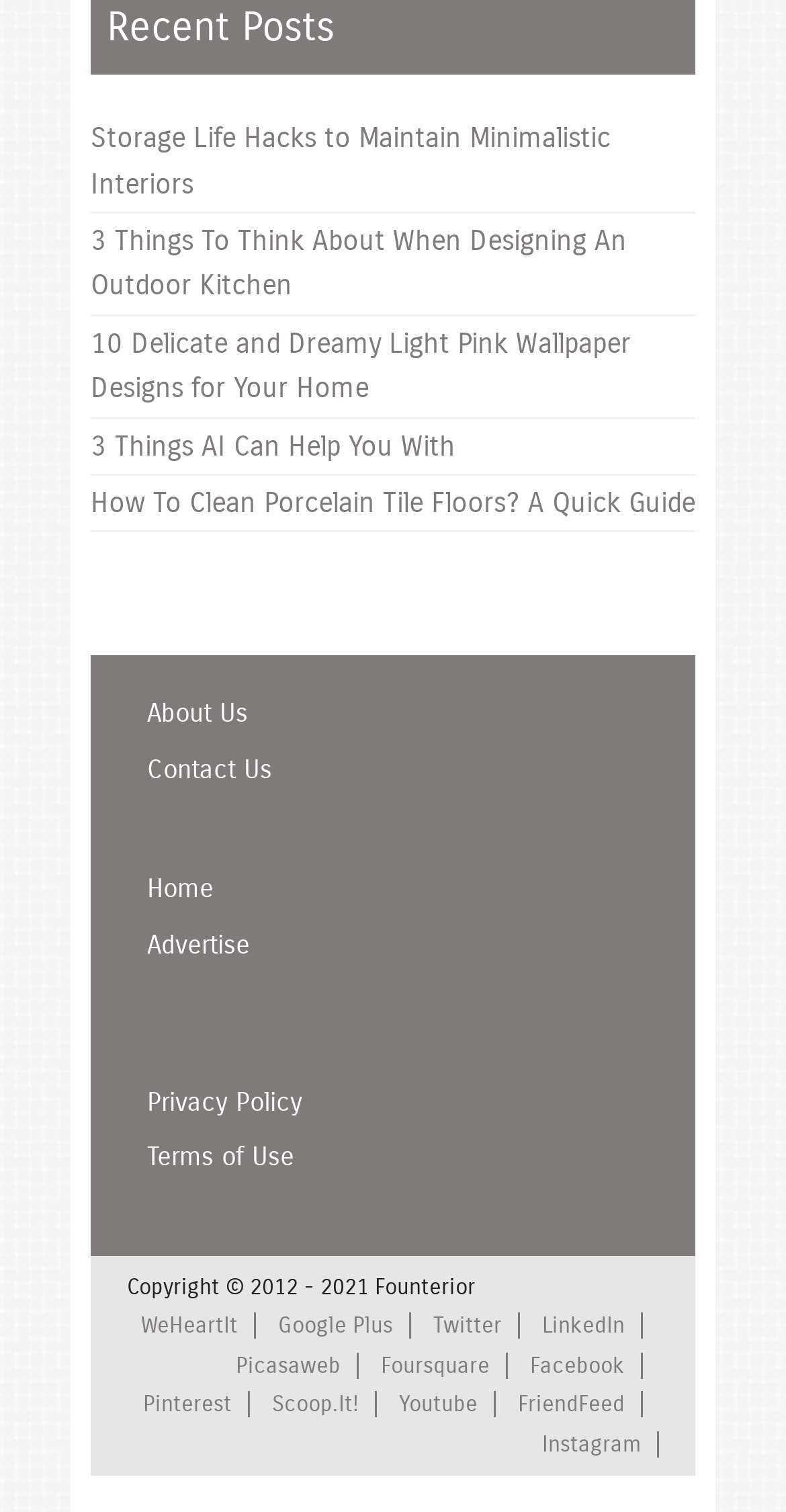Determine the bounding box coordinates for the area that needs to be clicked to fulfill this task: "Read the second article". The coordinates must be given as four float numbers between 0 and 1, i.e., [left, top, right, bottom].

[0.115, 0.574, 0.885, 0.665]